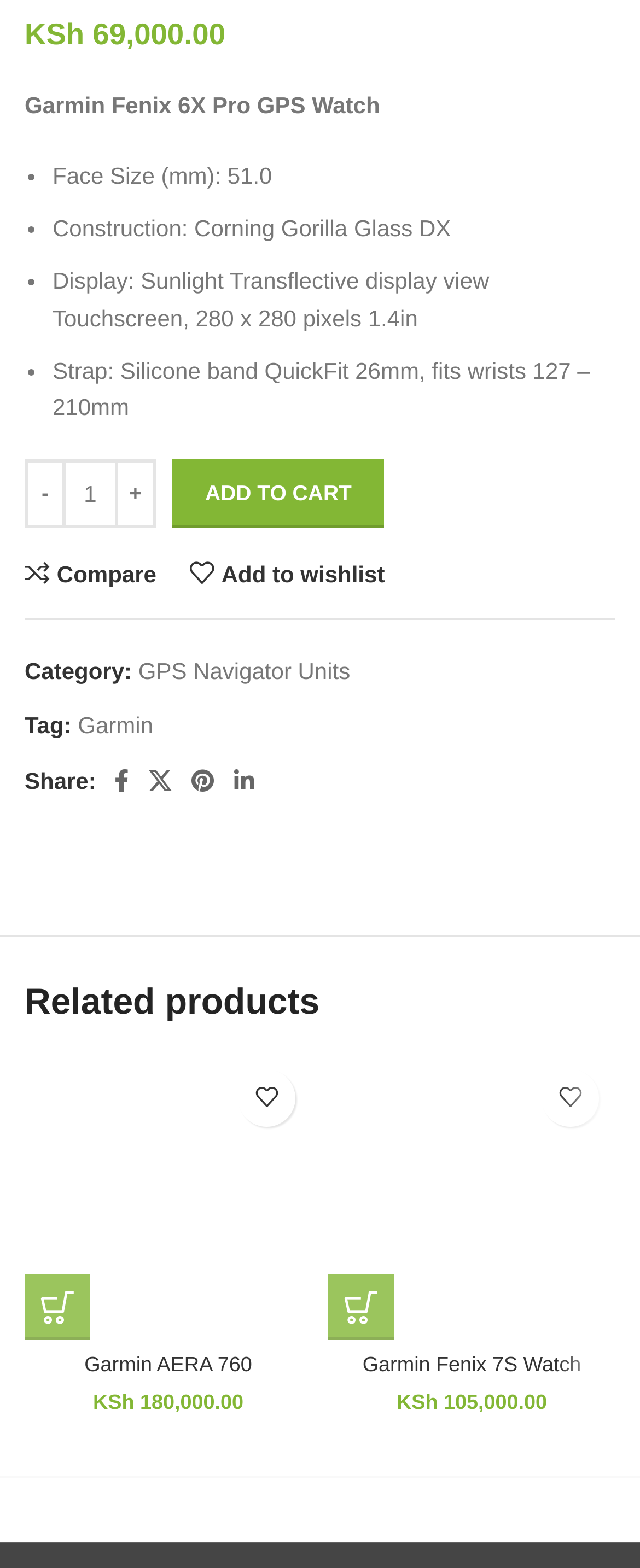Pinpoint the bounding box coordinates of the area that should be clicked to complete the following instruction: "Click the 'Share:' link". The coordinates must be given as four float numbers between 0 and 1, i.e., [left, top, right, bottom].

[0.038, 0.489, 0.15, 0.506]